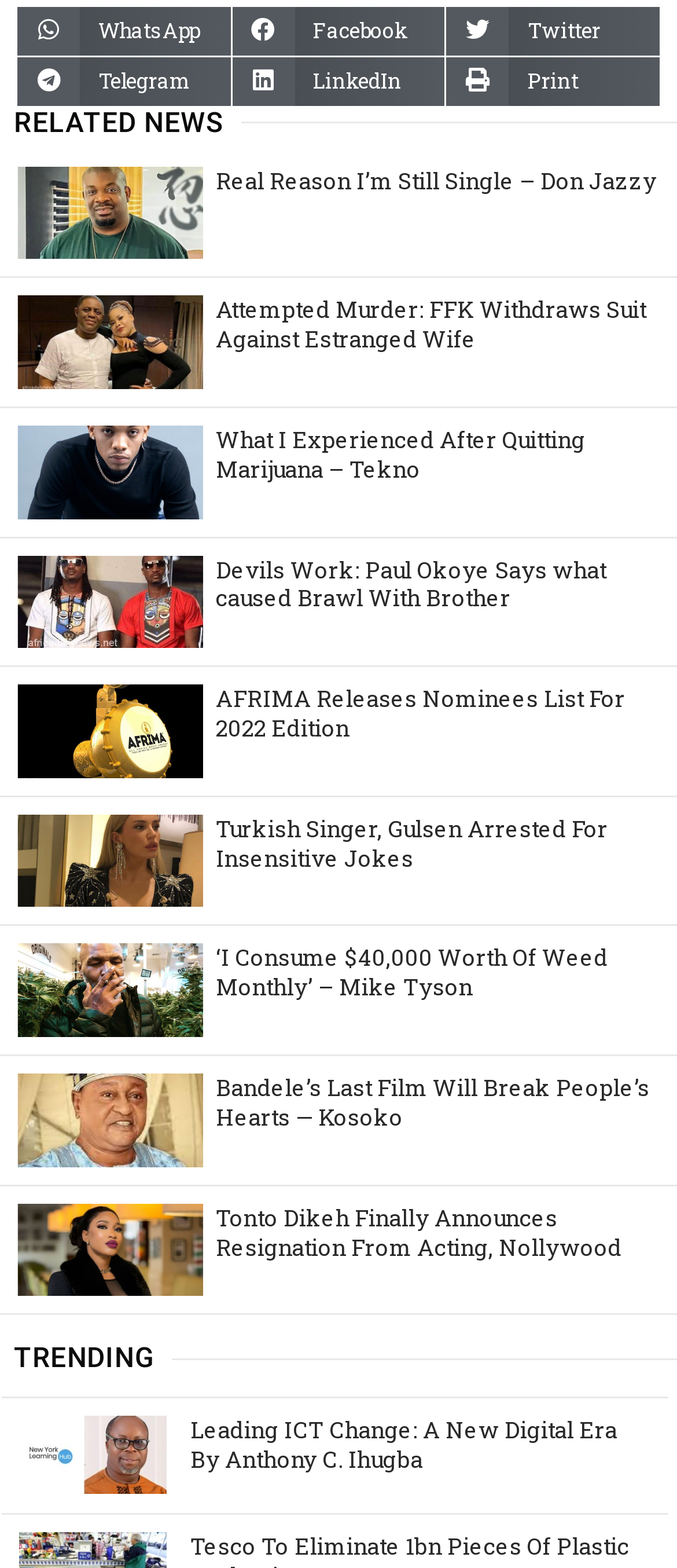Determine the coordinates of the bounding box for the clickable area needed to execute this instruction: "Share on Facebook".

[0.343, 0.004, 0.657, 0.035]